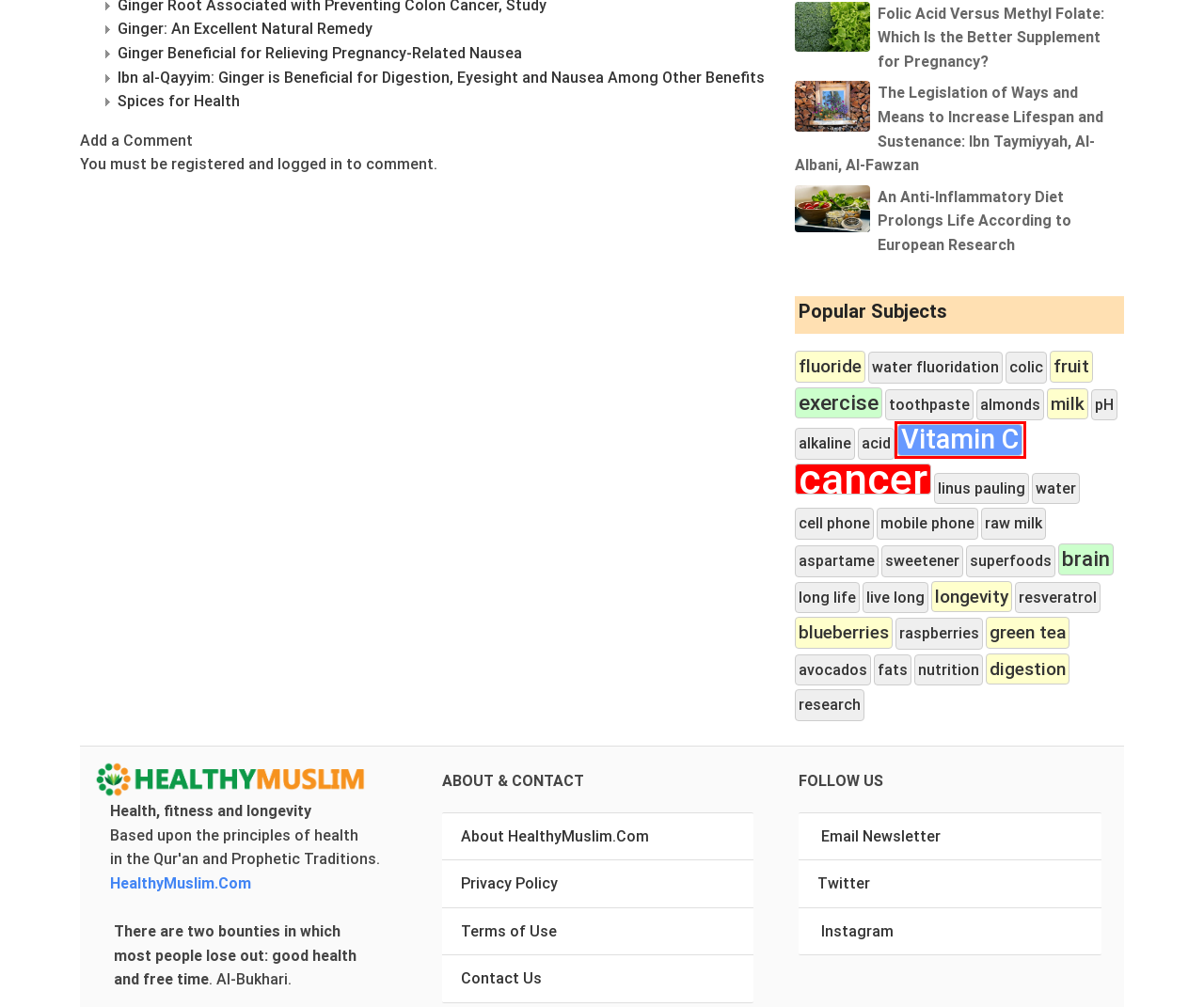Given a screenshot of a webpage with a red bounding box highlighting a UI element, choose the description that best corresponds to the new webpage after clicking the element within the red bounding box. Here are your options:
A. HealthyMuslim.Com | fats
B. HealthyMuslim.Com | green tea
C. HealthyMuslim.Com | nutrition
D. HealthyMuslim.Com | live long
E. HealthyMuslim.Com | blueberries
F. Ginger Beneficial for Relieving Pregnancy-Related Nausea
G. HealthyMuslim.Com | Vitamin C
H. HealthyMuslim.Com | raw milk

G